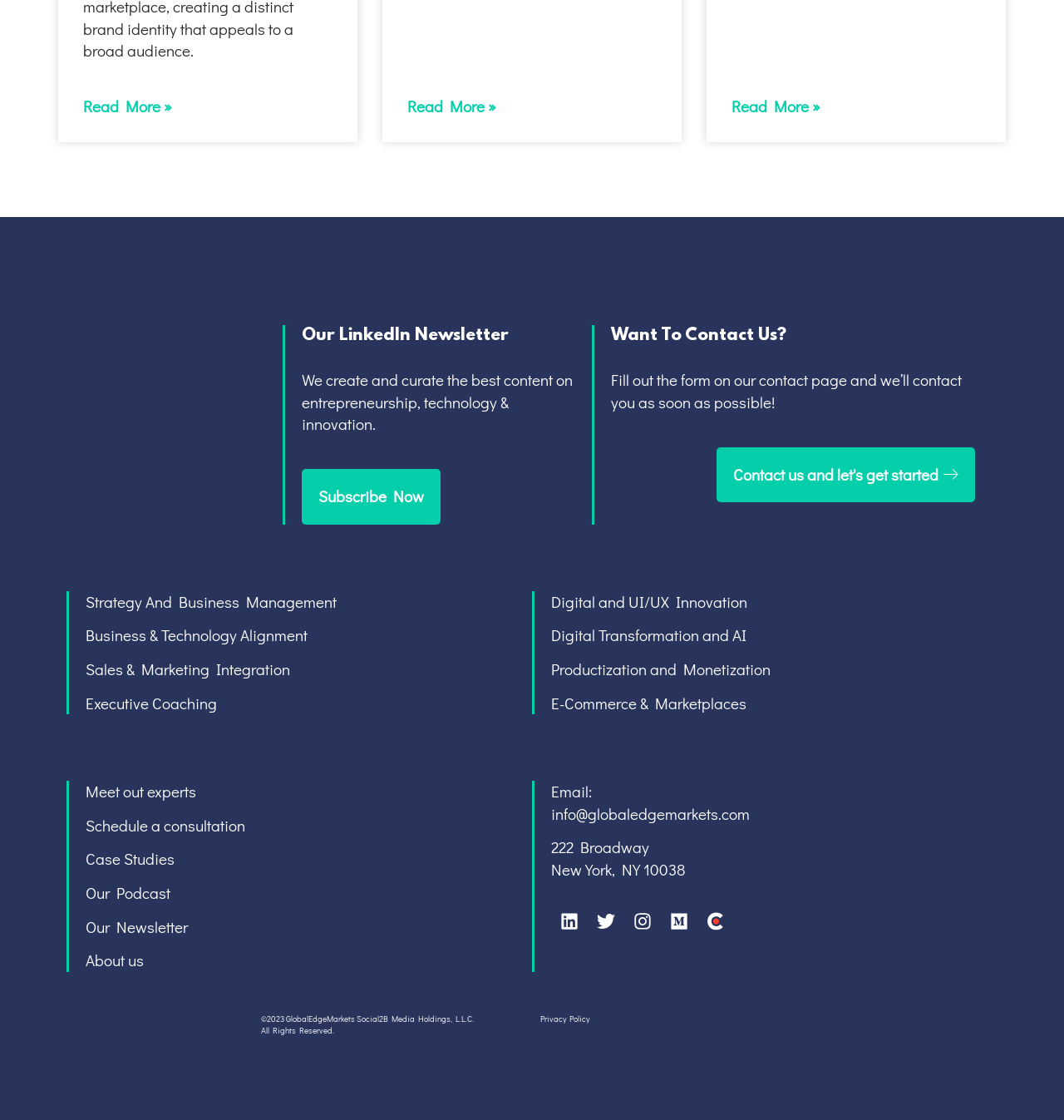Using the element description provided, determine the bounding box coordinates in the format (top-left x, top-left y, bottom-right x, bottom-right y). Ensure that all values are floating point numbers between 0 and 1. Element description: Medium

[0.621, 0.806, 0.655, 0.839]